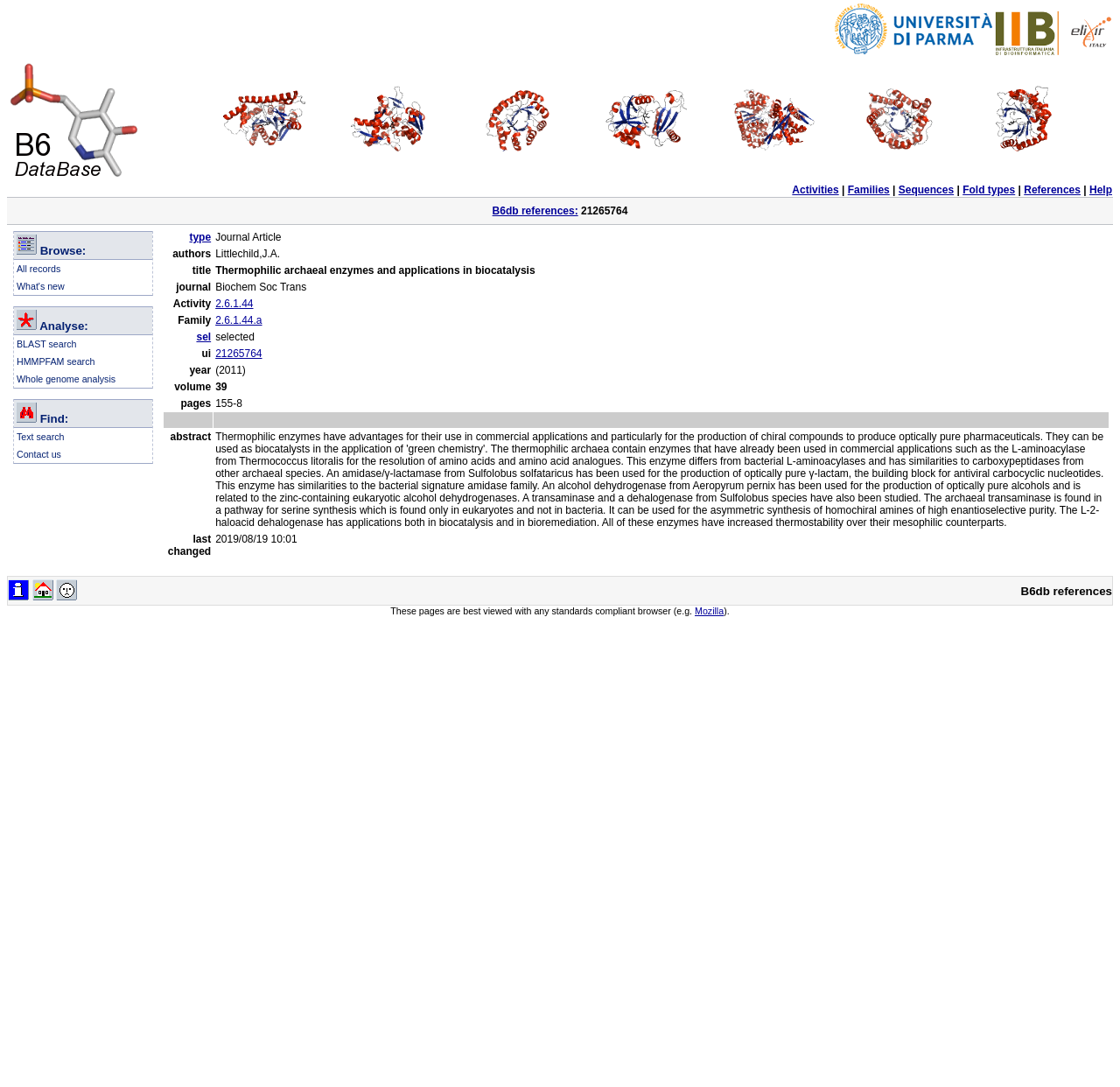Please locate the UI element described by "Whole genome analysis" and provide its bounding box coordinates.

[0.015, 0.344, 0.103, 0.353]